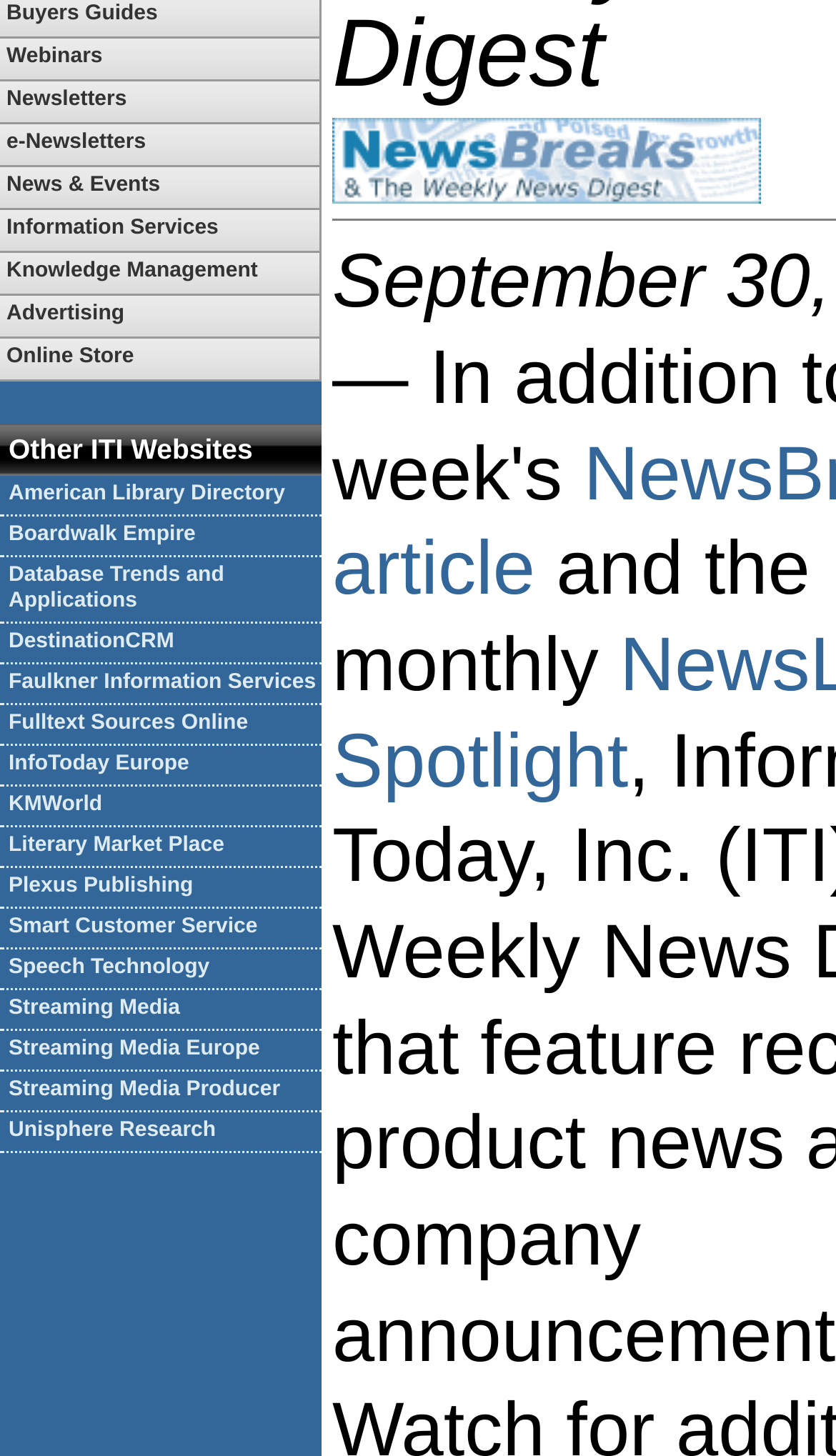Provide the bounding box coordinates for the UI element that is described by this text: "Streaming Media Europe". The coordinates should be in the form of four float numbers between 0 and 1: [left, top, right, bottom].

[0.0, 0.708, 0.385, 0.736]